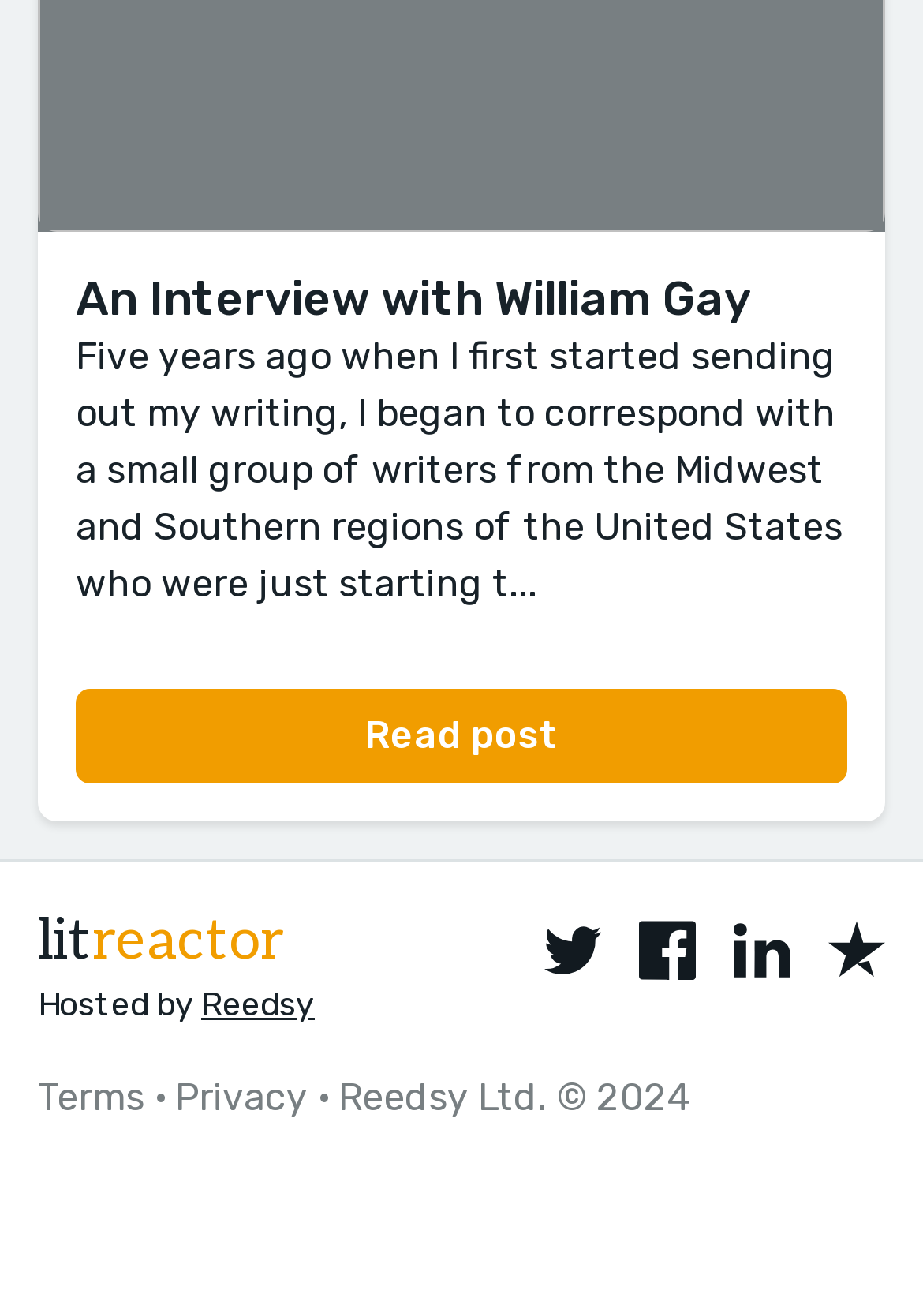Respond to the following question using a concise word or phrase: 
What is the name of the interviewee?

William Gay